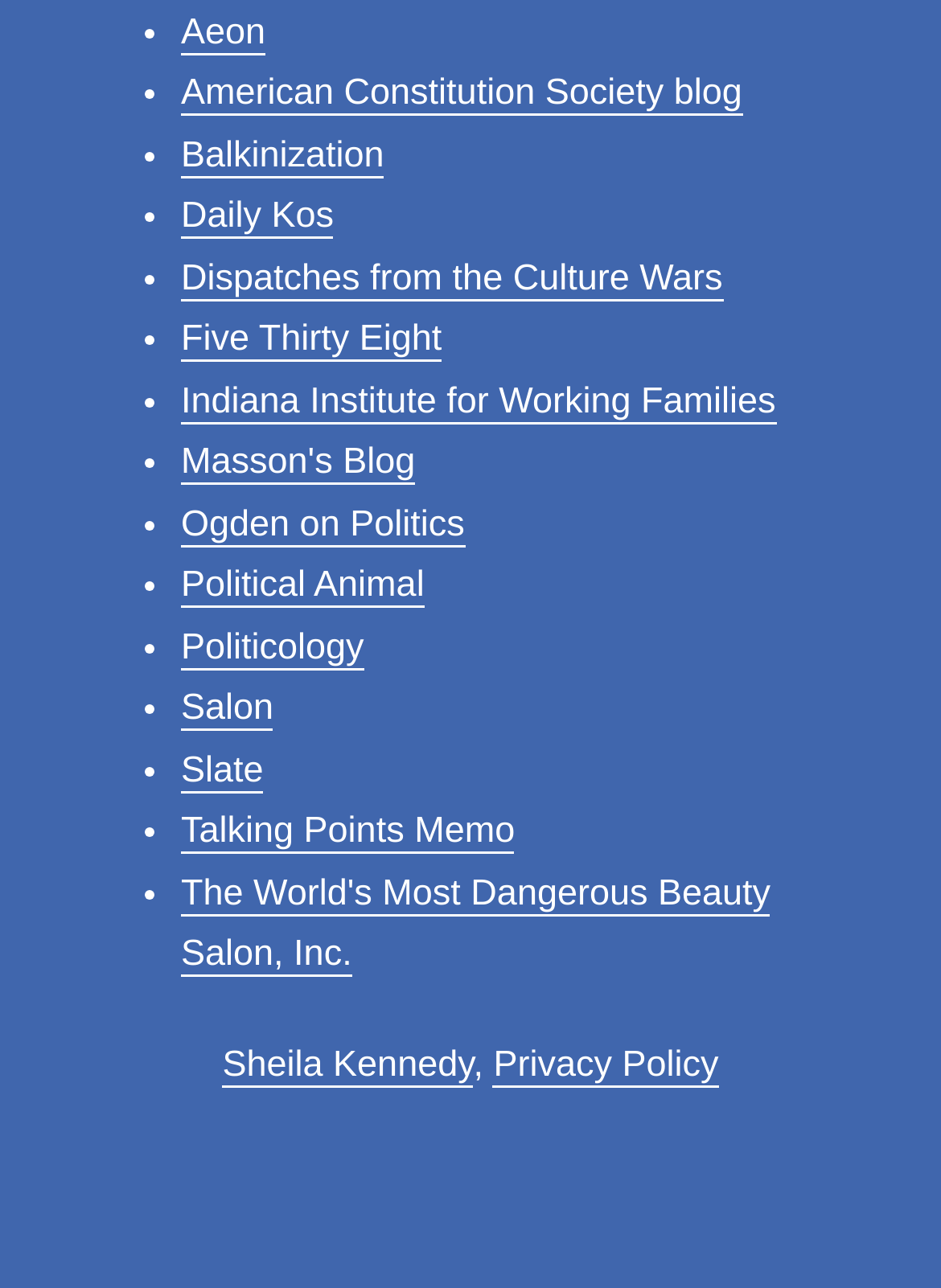Please indicate the bounding box coordinates for the clickable area to complete the following task: "read Daily Kos blog". The coordinates should be specified as four float numbers between 0 and 1, i.e., [left, top, right, bottom].

[0.192, 0.152, 0.355, 0.186]